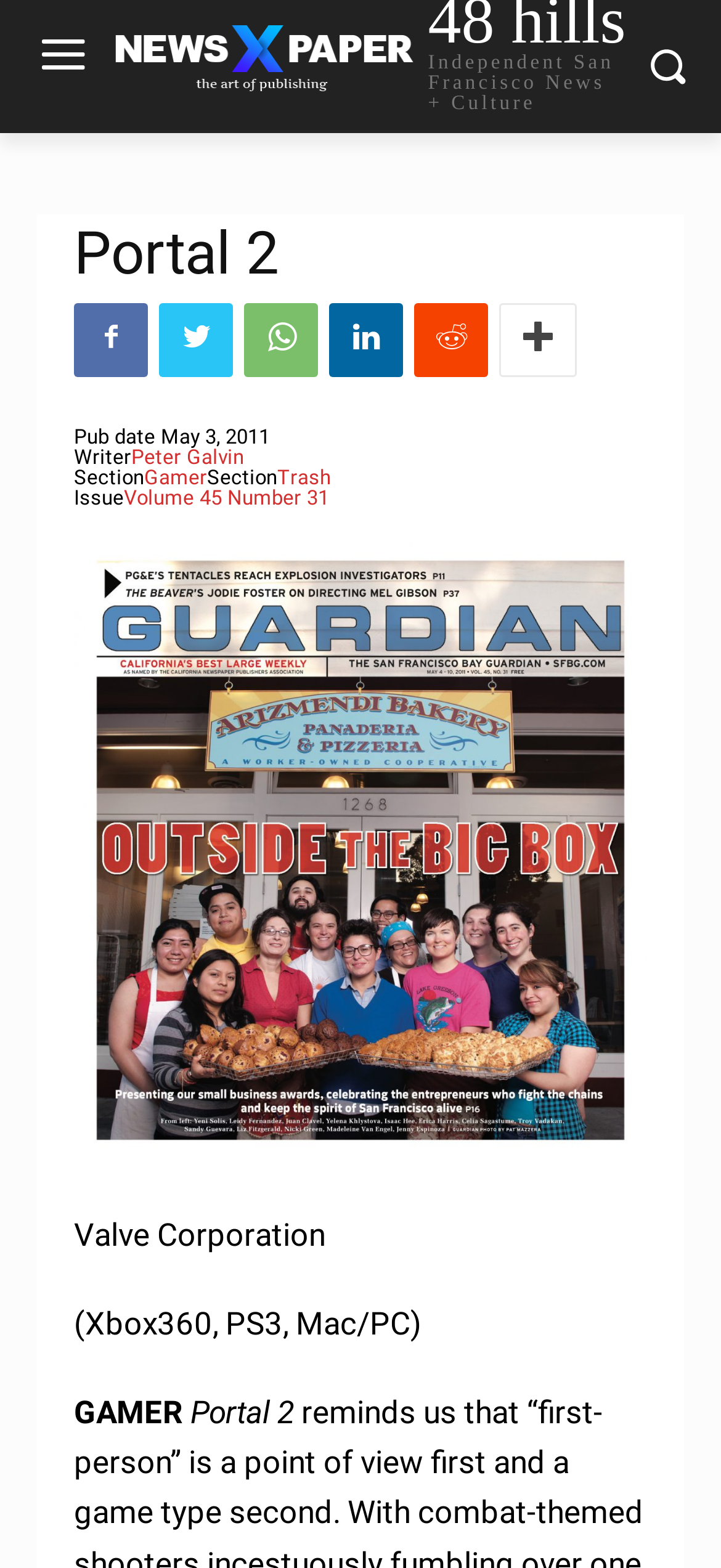Give a succinct answer to this question in a single word or phrase: 
What is the section of the article?

Gamer